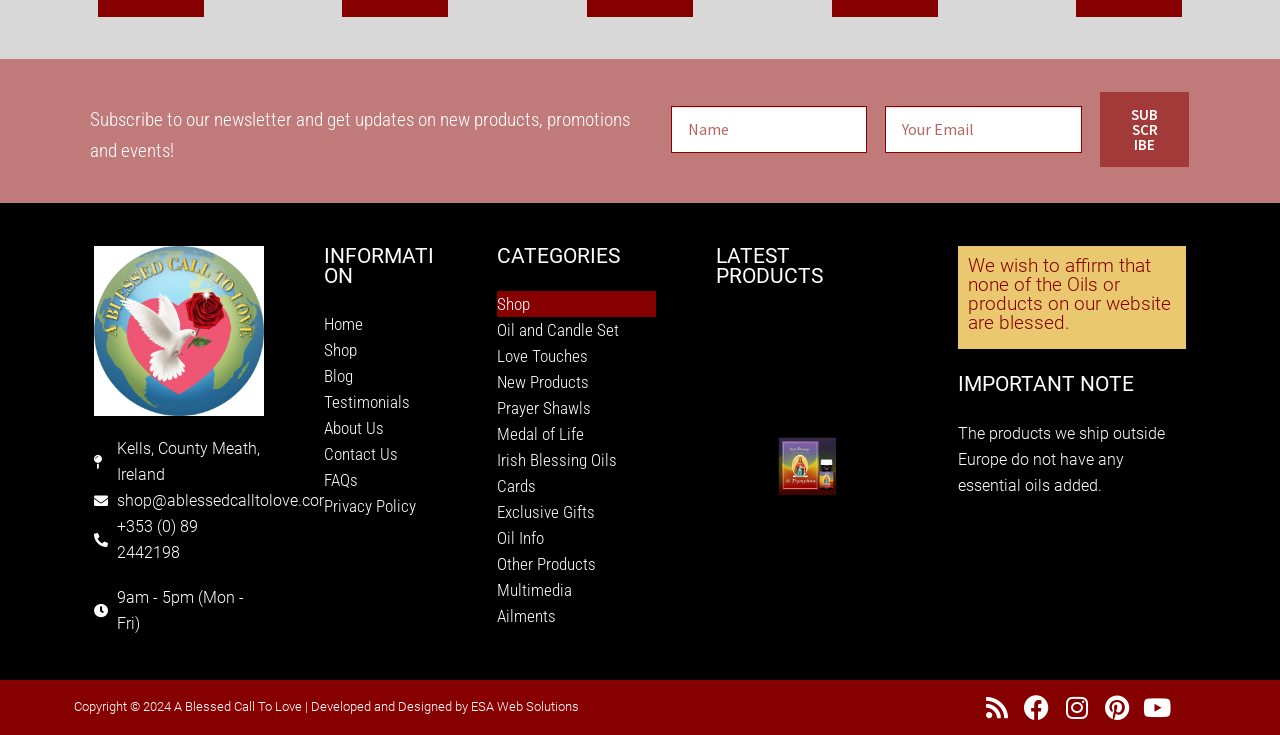What is the purpose of the newsletter subscription?
Refer to the image and give a detailed answer to the question.

The purpose of the newsletter subscription can be inferred from the static text 'Subscribe to our newsletter and get updates on new products, promotions and events!' which is located above the newsletter subscription form. This text suggests that by subscribing to the newsletter, users will receive updates on new products, promotions, and events.